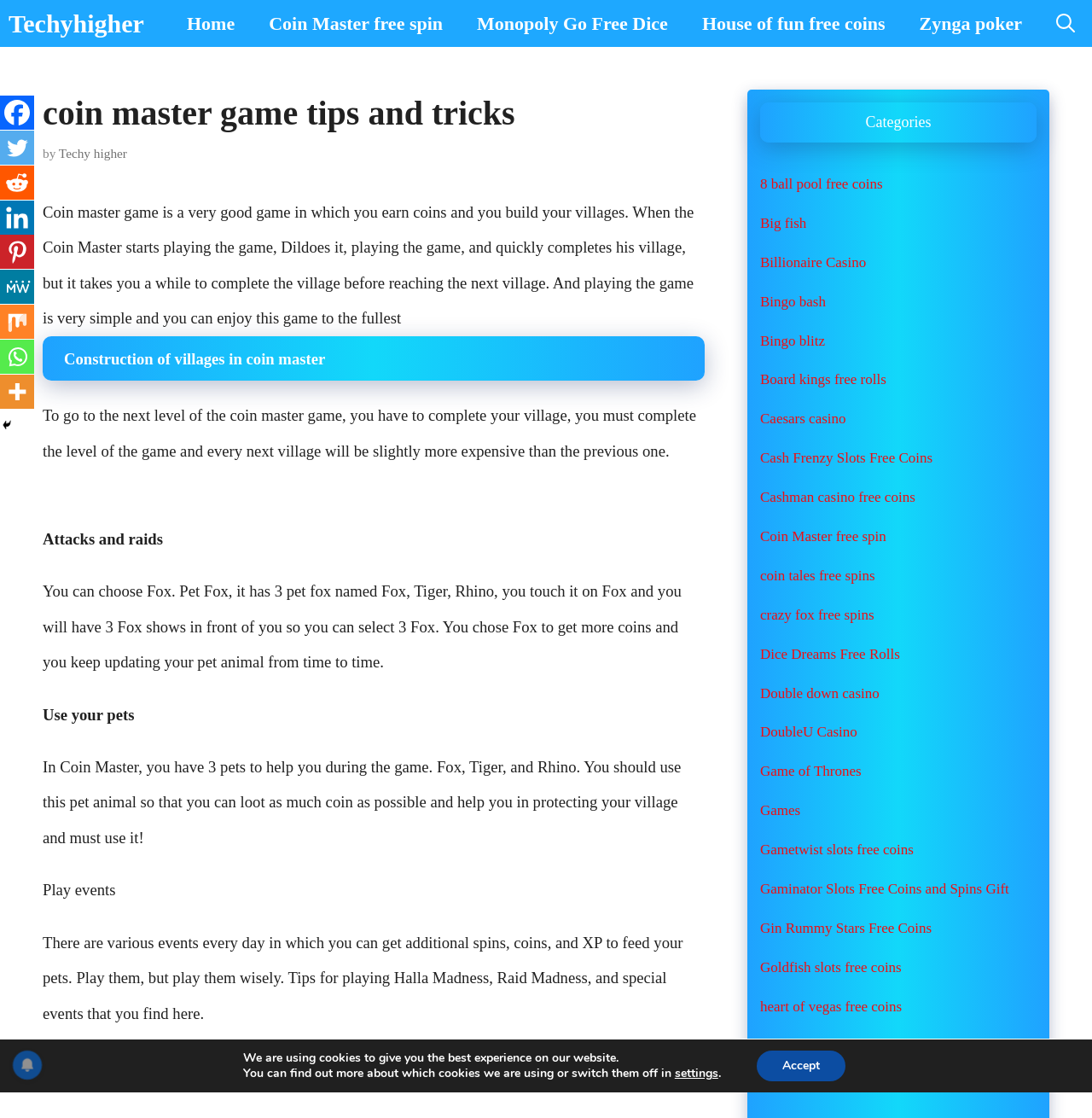From the screenshot, find the bounding box of the UI element matching this description: "Accept". Supply the bounding box coordinates in the form [left, top, right, bottom], each a float between 0 and 1.

[0.693, 0.94, 0.774, 0.967]